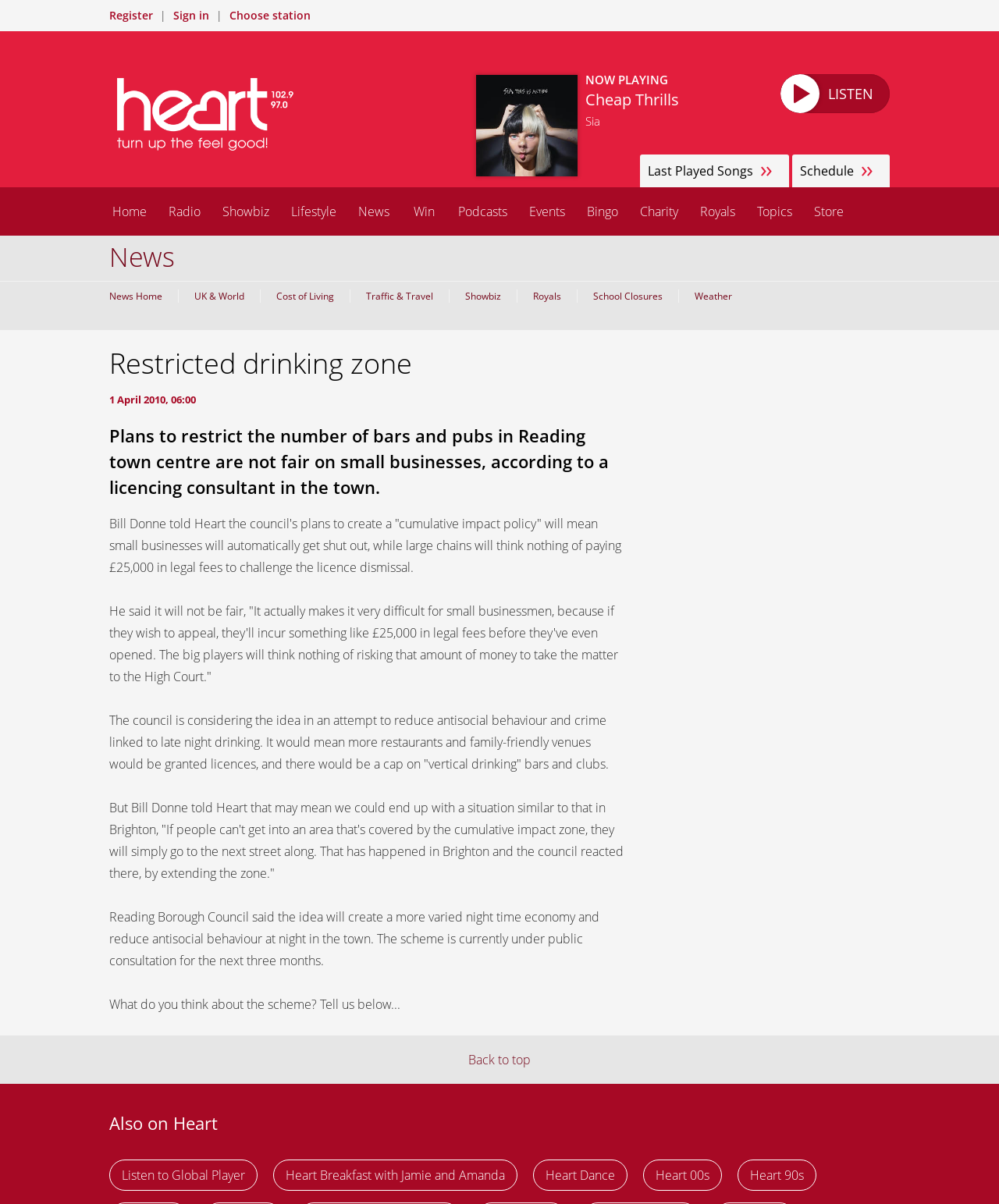Illustrate the webpage thoroughly, mentioning all important details.

This webpage appears to be a news article from Heart Berkshire & North Hampshire, a local radio station. At the top of the page, there are several links to register, sign in, and choose a station. Below this, there is a heading with the station's name and a link to listen to the station. 

On the left side of the page, there is a navigation menu with links to various sections of the website, including Home, Radio, Showbiz, Lifestyle, News, Win, Podcasts, Events, Bingo, Charity, Royals, Topics, and Store.

The main content of the page is an article about plans to restrict the number of bars and pubs in Reading town centre. The article has a heading "Restricted drinking zone" and is accompanied by an image of a music album artwork. The article text is divided into several paragraphs, with the first paragraph summarizing the main point of the article. The subsequent paragraphs provide more details about the plans, including quotes from a licencing consultant and the council's response.

Below the article, there is a section with links to related news topics, including News Home, UK & World, Cost of Living, Traffic & Travel, Showbiz, Royals, School Closures, and Weather. 

At the very bottom of the page, there are links to "Back to top" and "Also on Heart", followed by several links to other Heart radio stations and programs.